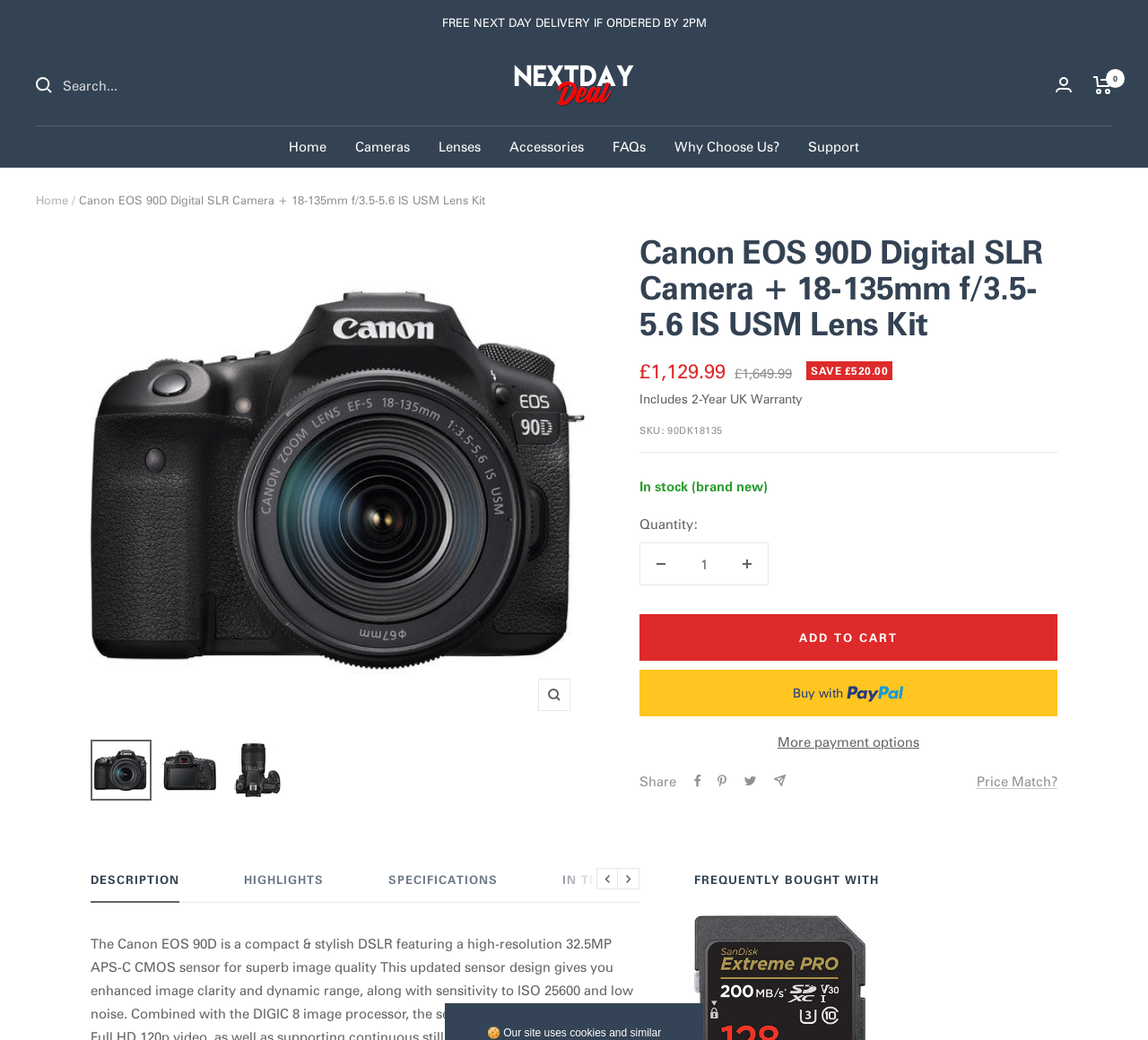Can you specify the bounding box coordinates for the region that should be clicked to fulfill this instruction: "Zoom in on the product image".

[0.469, 0.653, 0.497, 0.684]